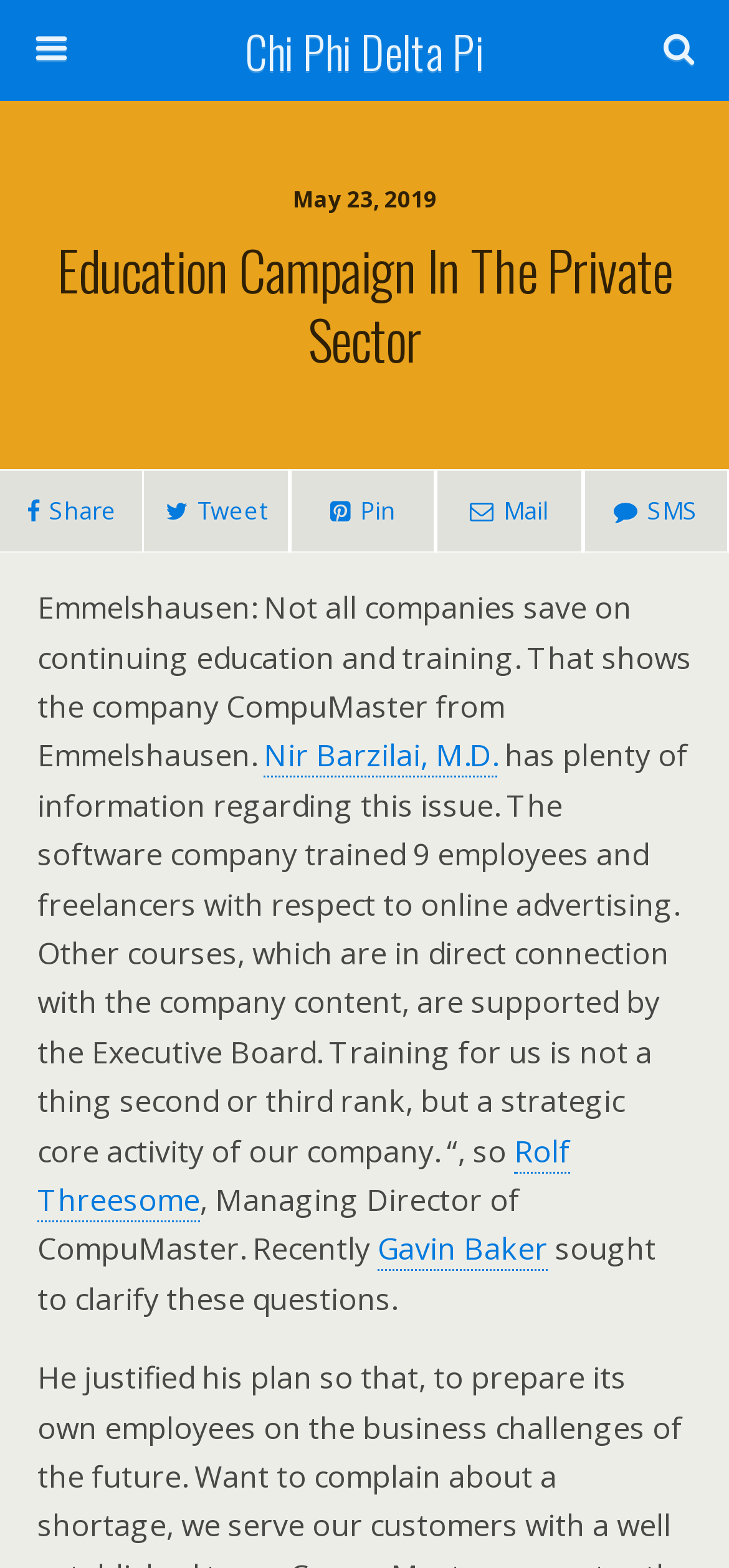Identify the bounding box coordinates for the region of the element that should be clicked to carry out the instruction: "Search this website". The bounding box coordinates should be four float numbers between 0 and 1, i.e., [left, top, right, bottom].

[0.051, 0.07, 0.754, 0.103]